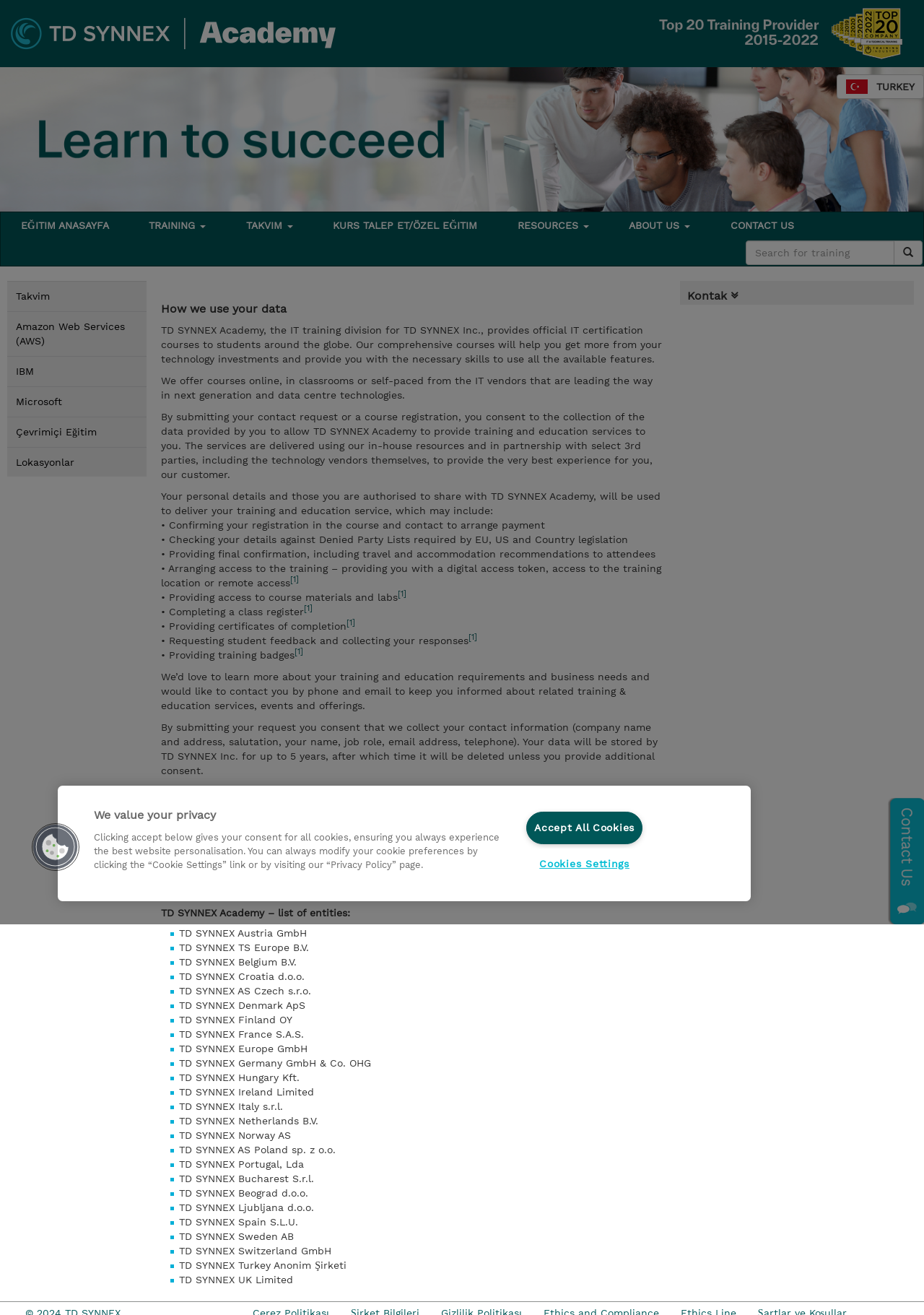Using the information in the image, give a detailed answer to the following question: What is the name of the academy?

The name of the academy can be found at the top of the webpage, where it is written as 'TD SYNNEX Academy'.